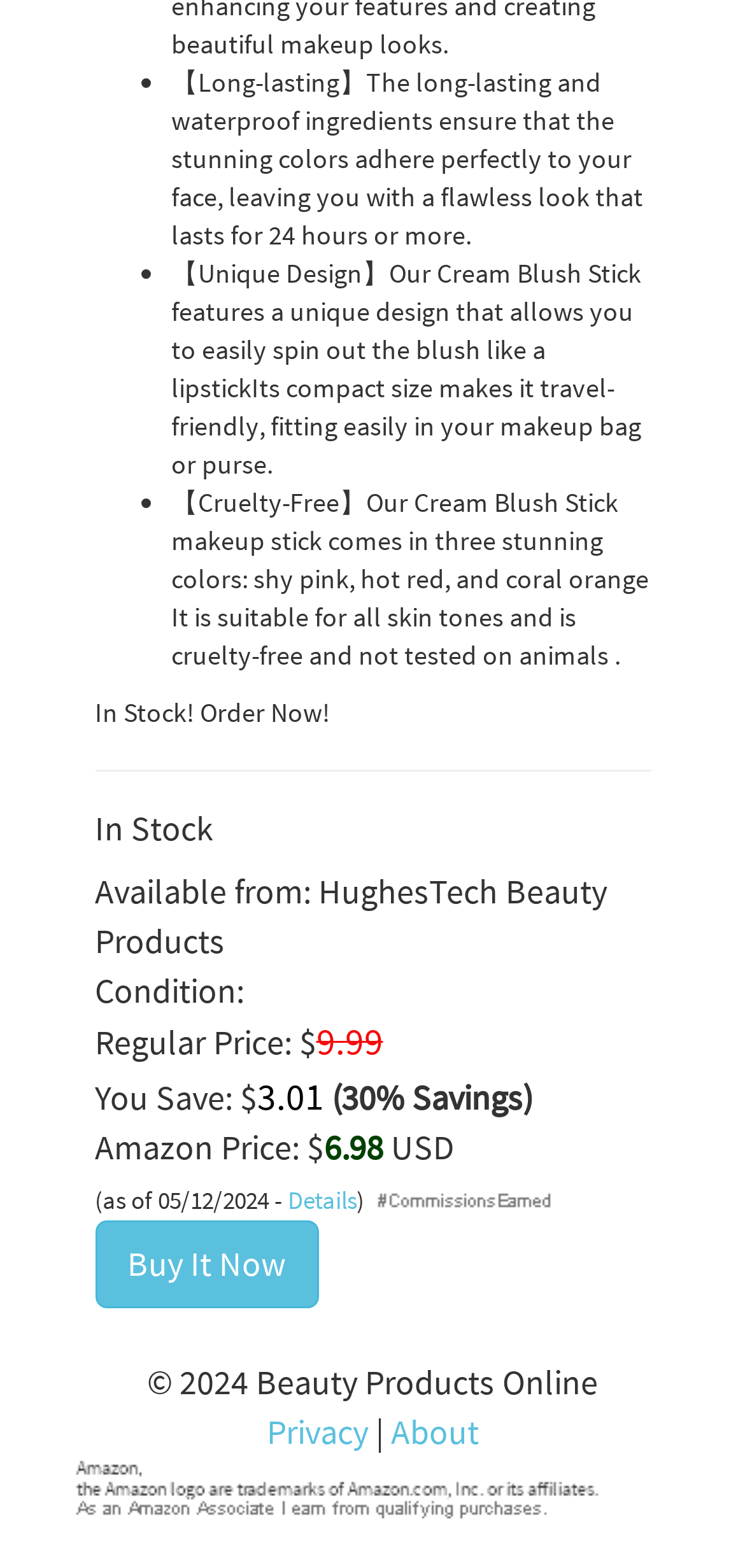Who is the seller of the product?
Please describe in detail the information shown in the image to answer the question.

According to the webpage, it is mentioned that 'Available from: HughesTech Beauty Products' which implies that the seller of the product is HughesTech Beauty Products.